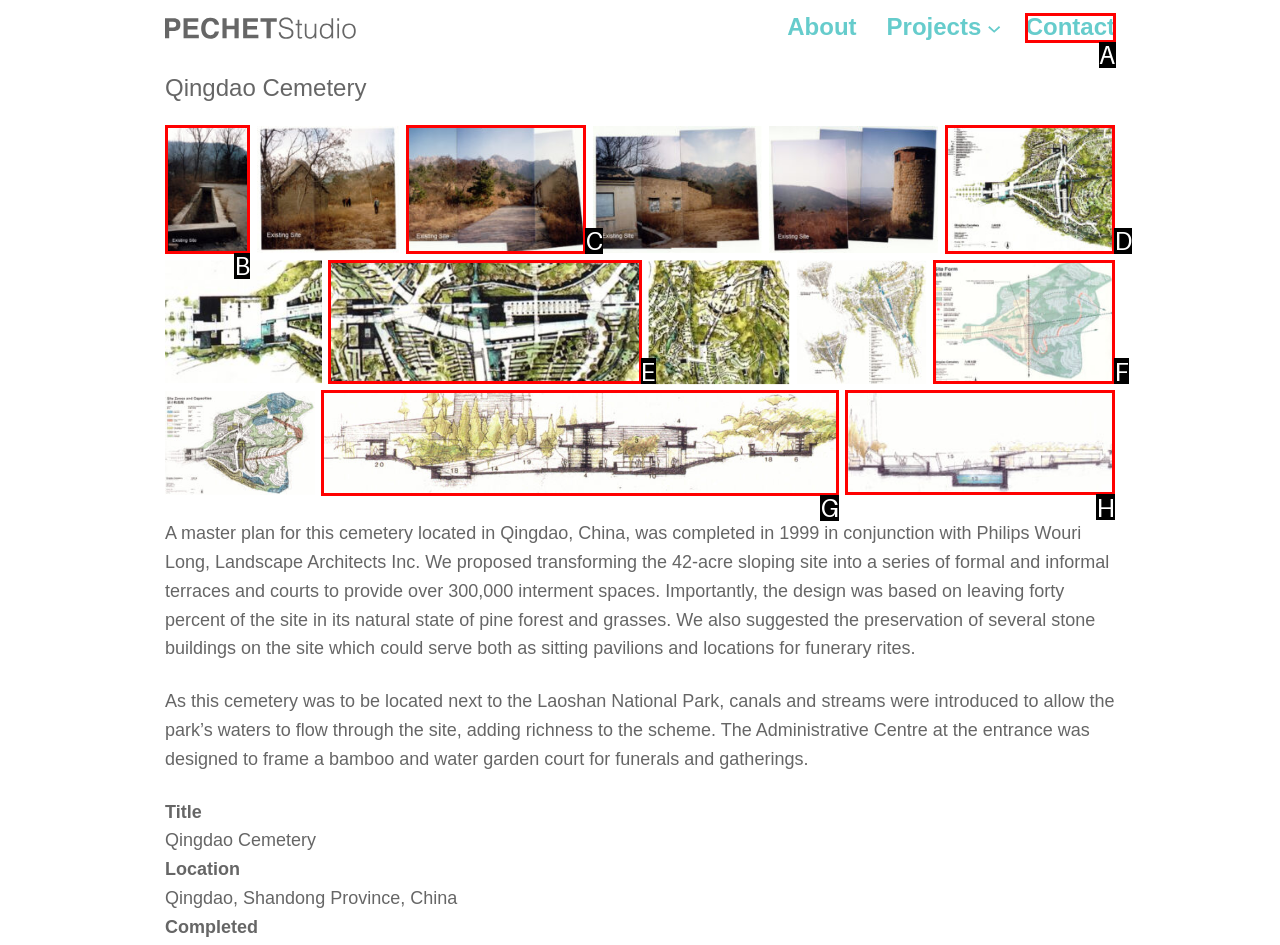Based on the element described as: CONTACT
Find and respond with the letter of the correct UI element.

None